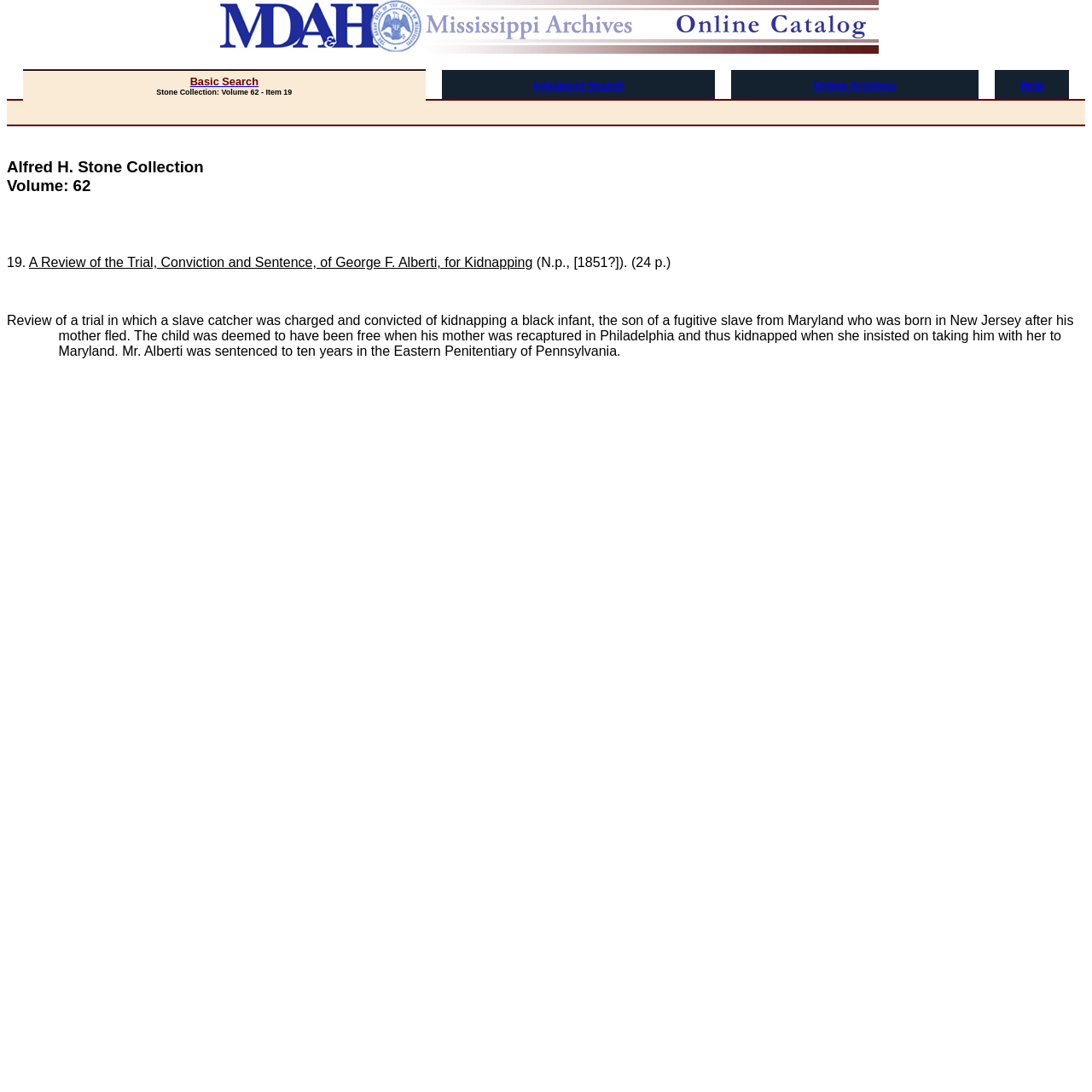Find and provide the bounding box coordinates for the UI element described with: "Online Archives".

[0.745, 0.071, 0.821, 0.083]